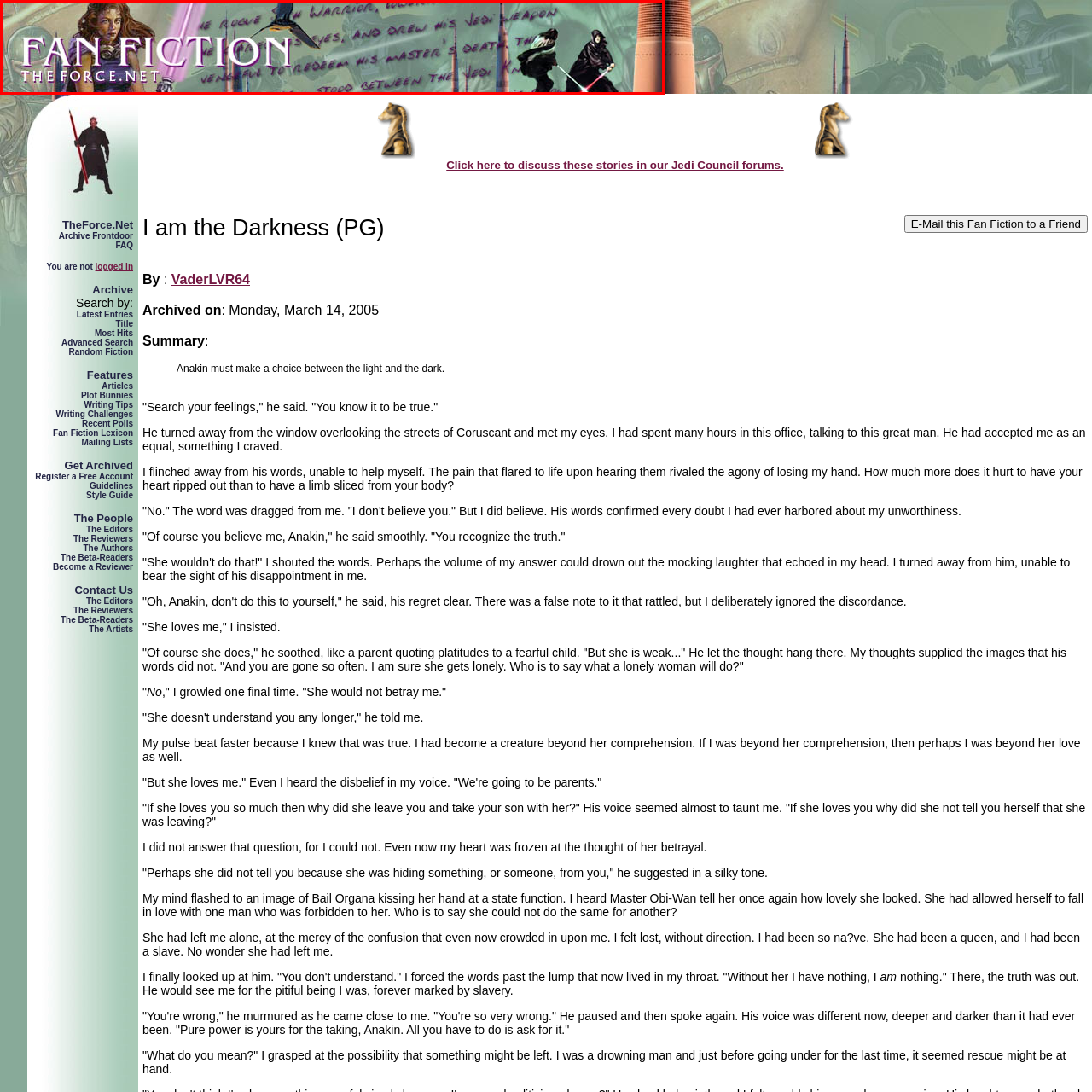Write a comprehensive caption detailing the image within the red boundary.

The image titled "Fan Fiction" serves as a banner for TheForce.net's fan fiction archive, showcasing a vibrant and artistic representation that captures the essence of the Star Wars universe. Central to the design are two iconic characters: one is depicted as a confident female warrior with flowing hair and an expressive posture, suggesting strength and determination, while the other represents a shadowy figure, possibly a Sith, with a lightsaber ignited. 

The background features a blend of colors and abstract elements, including faint handwritten text that evokes a sense of storytelling, inviting fans into a realm of creativity and imagination. The banner's prominent "FAN FICTION" text emphasizes the theme of community and the shared passion for storytelling within the Star Wars fandom. 

This imagery encapsulates the excitement and depth of fan-created narratives, inviting users to delve into a variety of stories that explore new adventures and dimensions of beloved characters from the saga.